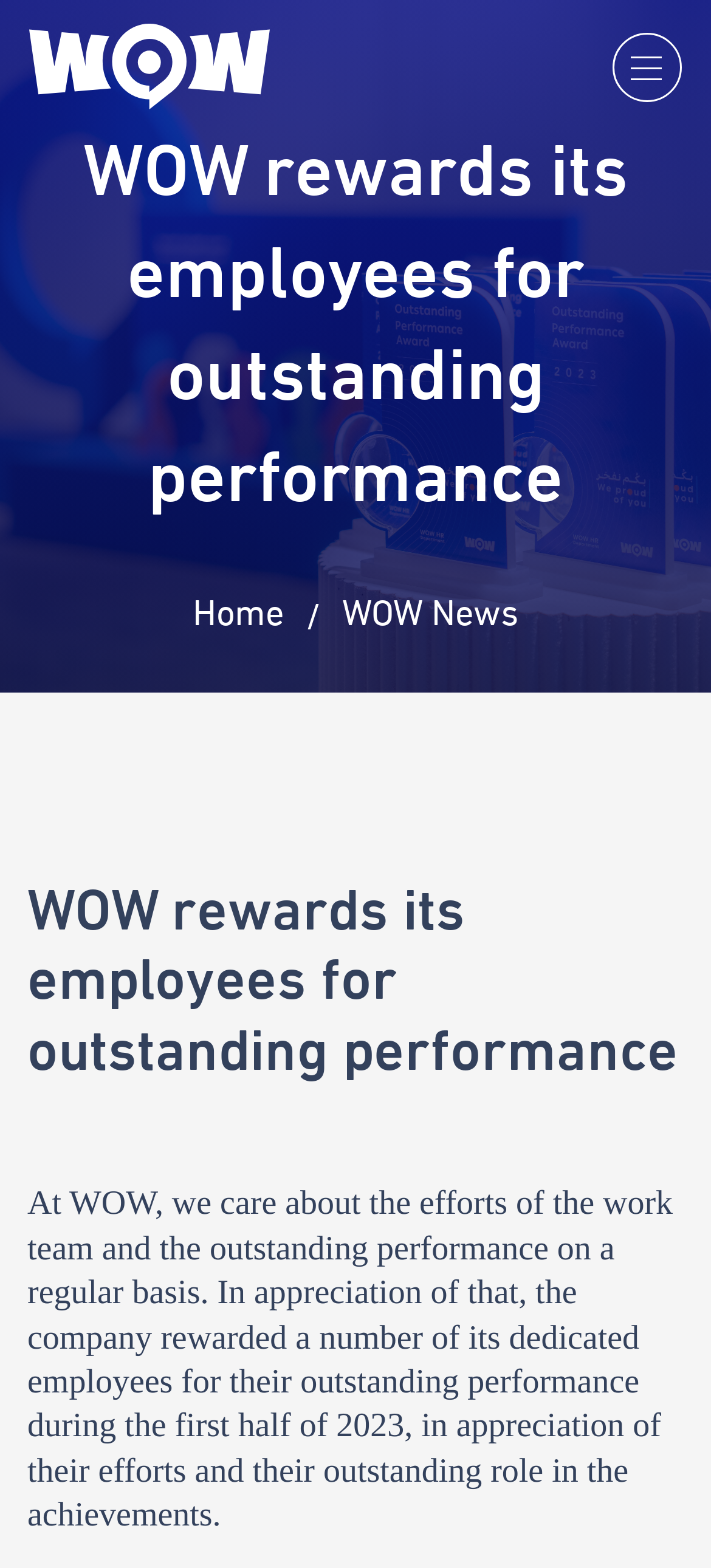How many links are present in the navigation menu?
Using the visual information, respond with a single word or phrase.

2